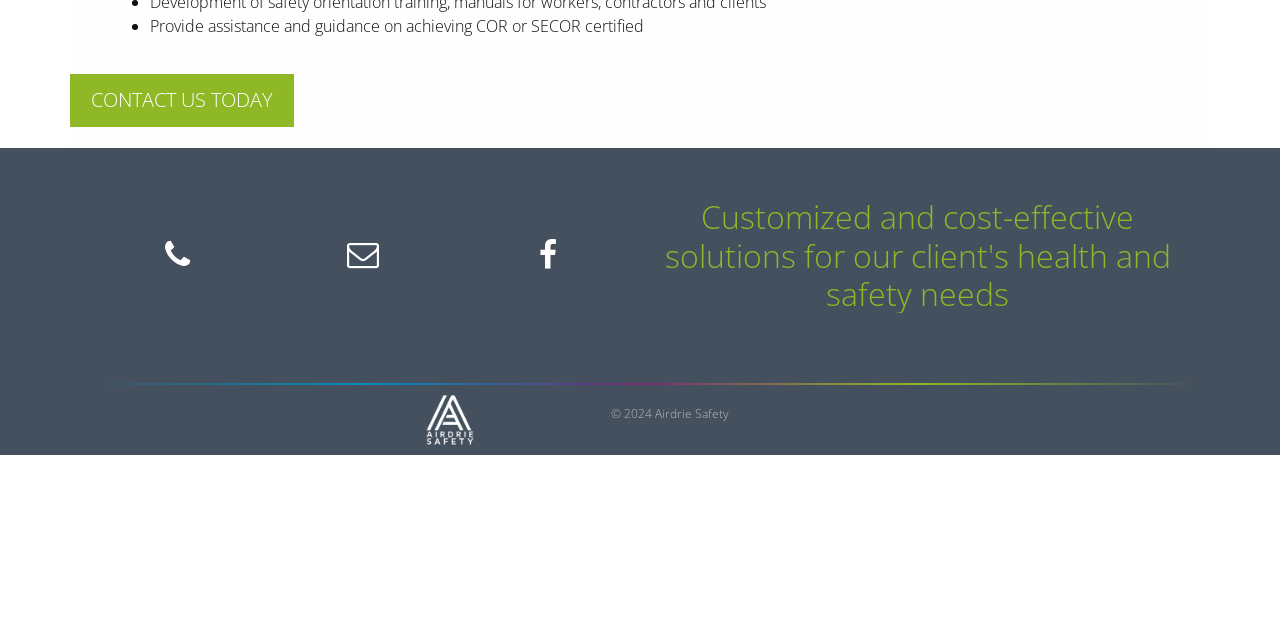Extract the bounding box of the UI element described as: "Small Label".

[0.355, 0.336, 0.5, 0.463]